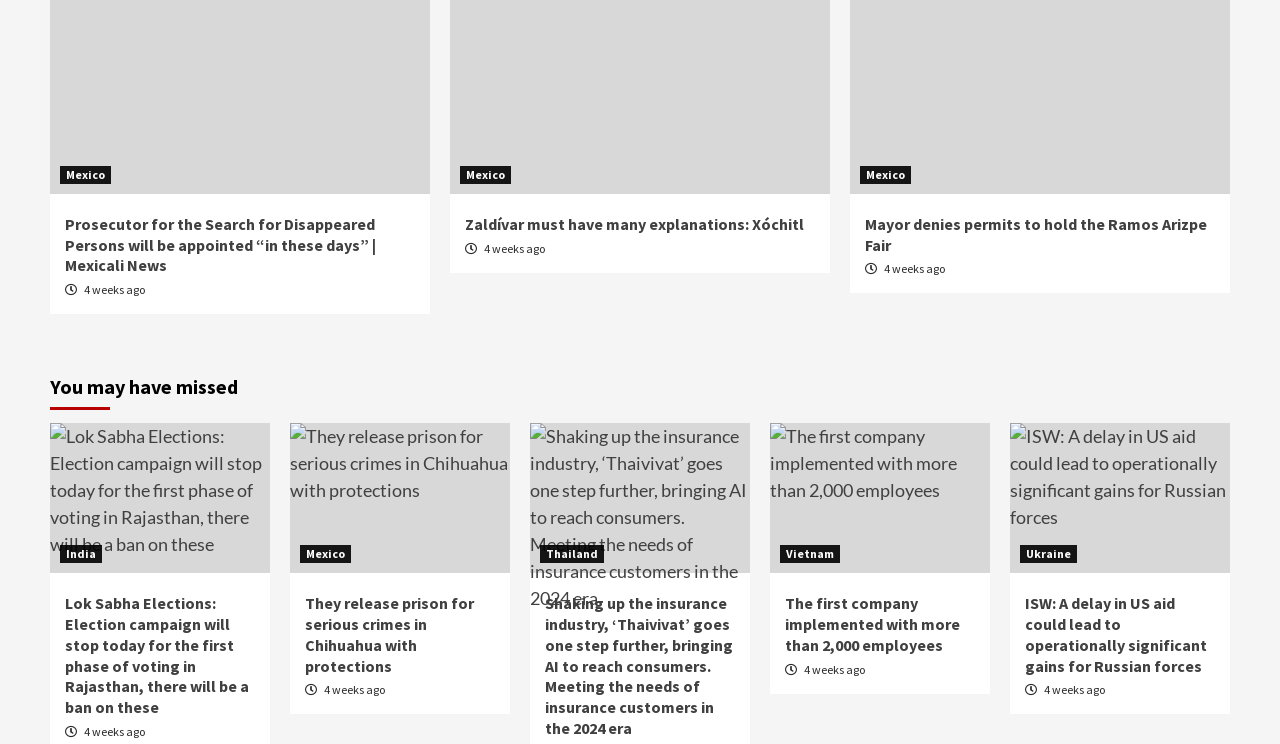How old are the news articles on this webpage?
Provide a one-word or short-phrase answer based on the image.

4 weeks